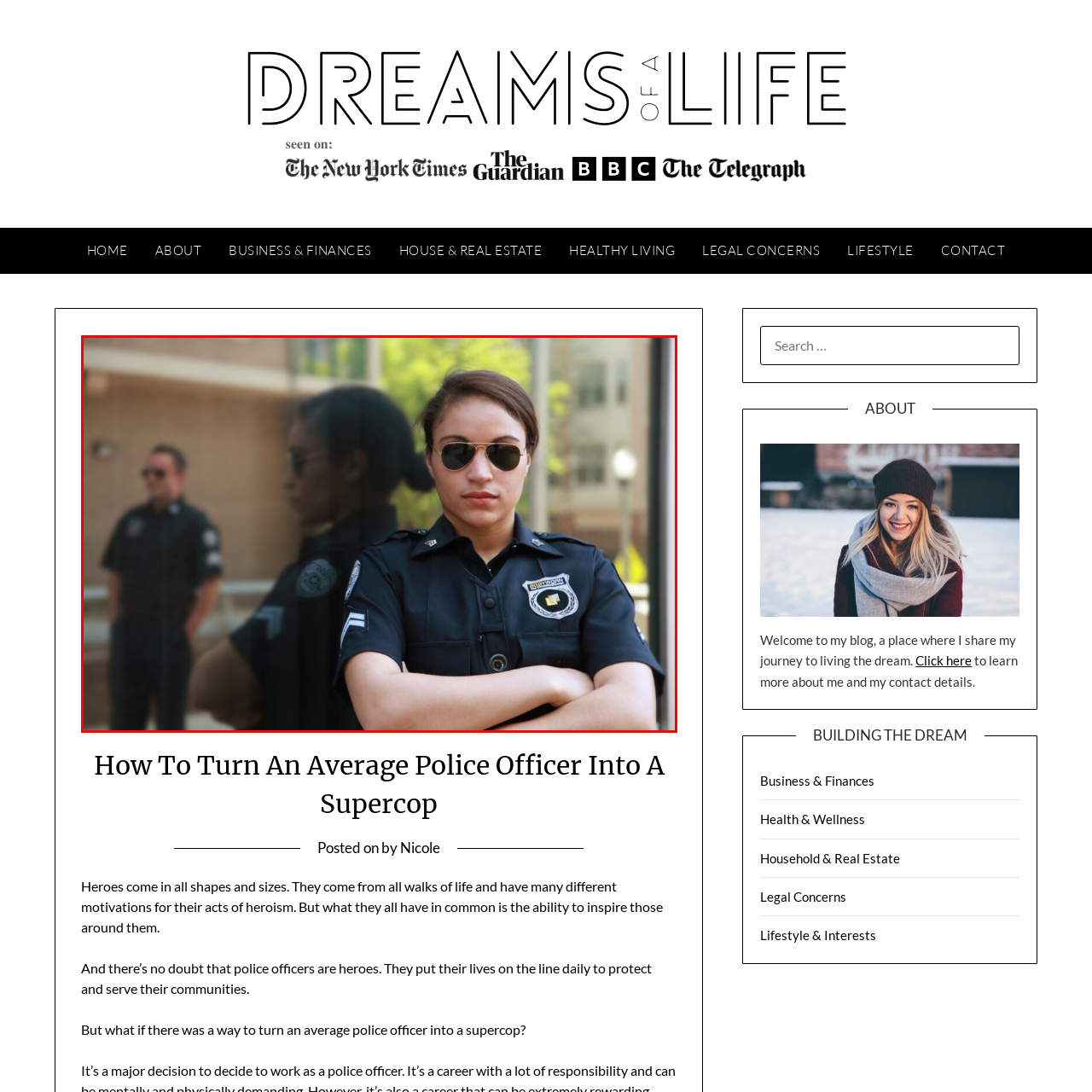What is the officer's role in the community?
Carefully look at the image inside the red bounding box and answer the question in a detailed manner using the visual details present.

The officer is portrayed not just as an enforcer of the law but as a crucial figure in maintaining public safety and trust, as emphasized by the urban environment in the background, which suggests the officer's connection to the community she serves.